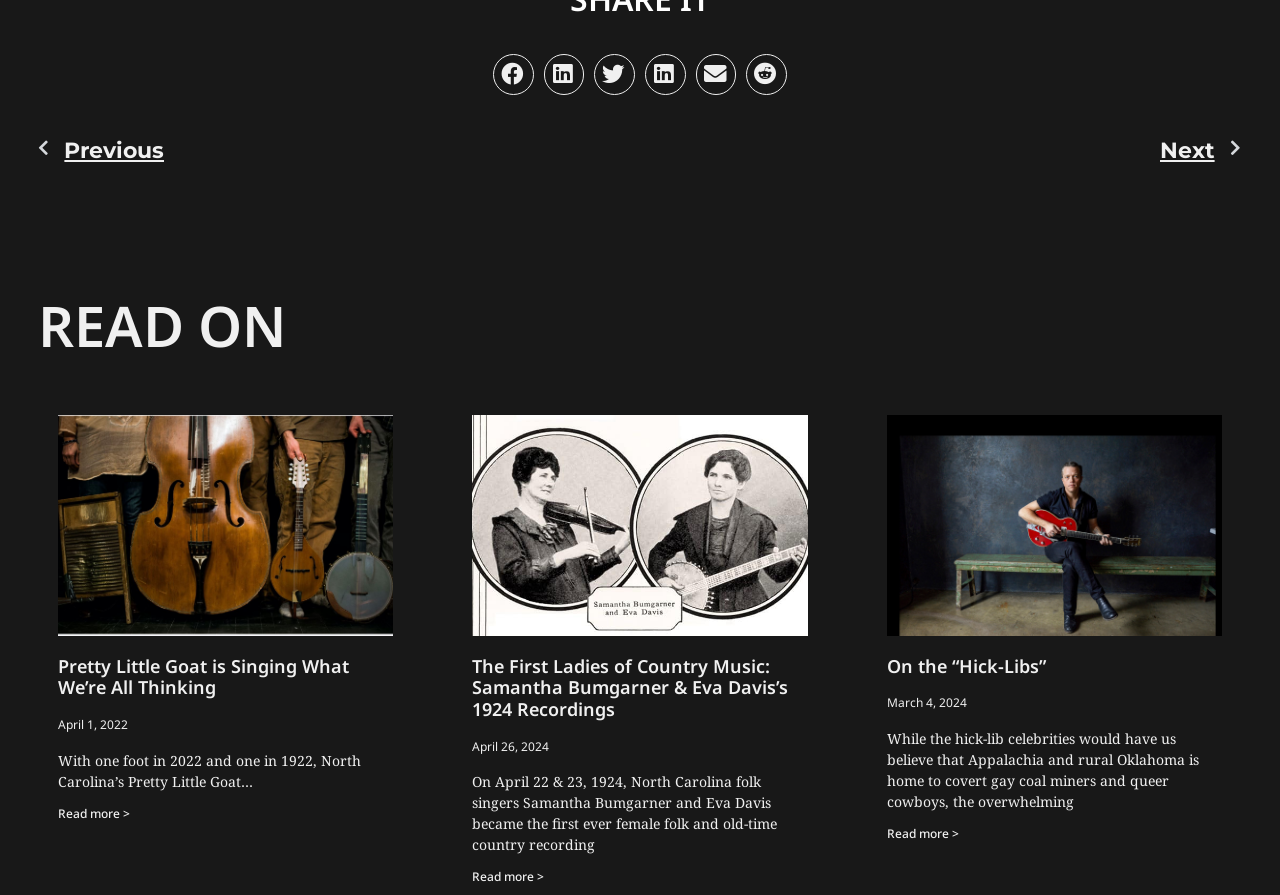What is the purpose of the 'Prev' and 'Next' links?
Deliver a detailed and extensive answer to the question.

I inferred the purpose of the 'Prev' and 'Next' links by looking at their text and positions on the page, which suggest that they are used for navigating between pages or articles.